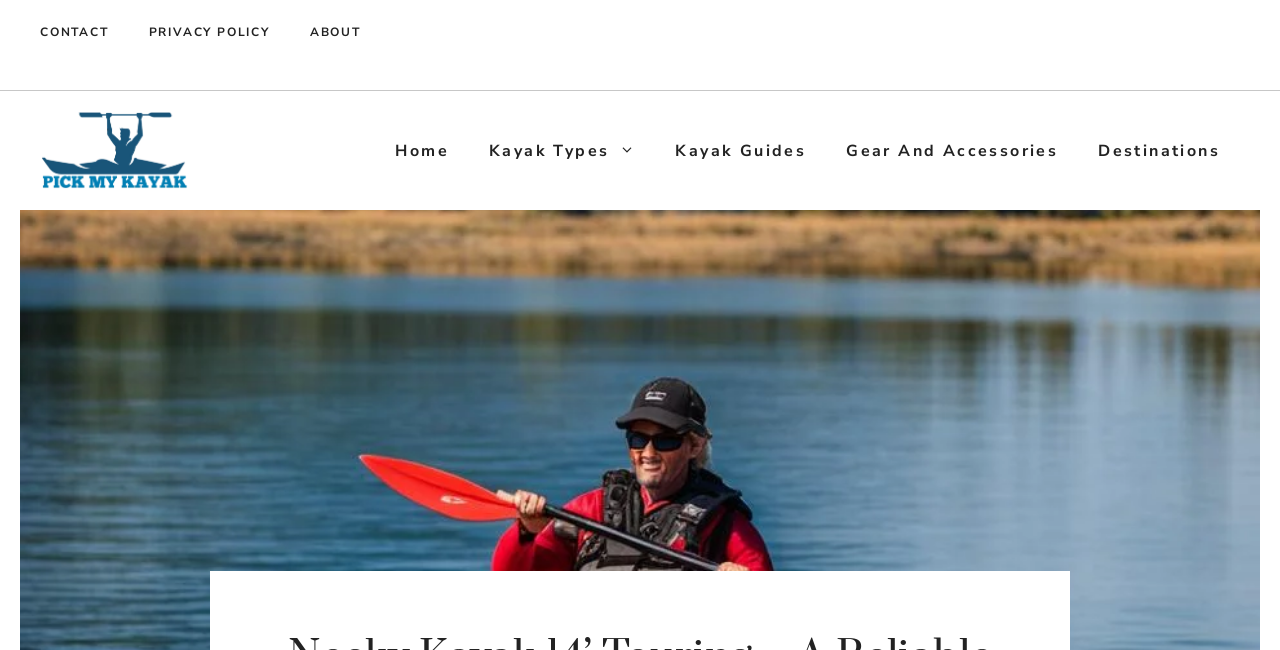For the element described, predict the bounding box coordinates as (top-left x, top-left y, bottom-right x, bottom-right y). All values should be between 0 and 1. Element description: Privacy Policy

[0.116, 0.035, 0.211, 0.063]